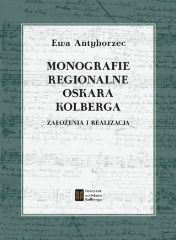Carefully examine the image and provide an in-depth answer to the question: What is the background of the cover?

The background of the cover features handwritten musical notes and documents, which suggests that the publication is related to music and ethnographic works, and the use of handwritten notes and documents as the background adds a touch of cultural and historical significance to the cover.